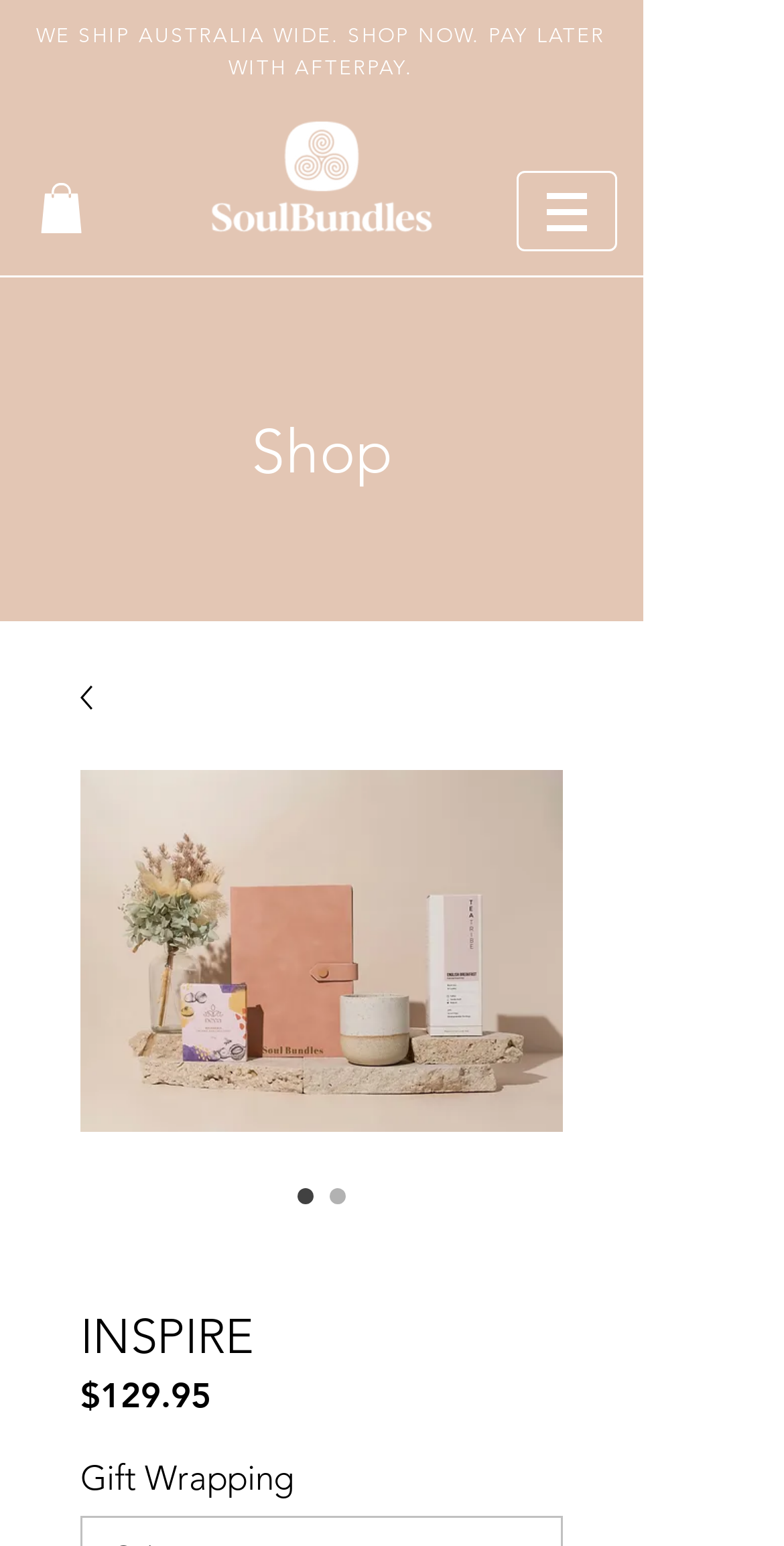Given the content of the image, can you provide a detailed answer to the question?
What is the price of the INSPIRE bundle?

The StaticText element '$129.95' is located below the heading 'INSPIRE' and the radio button 'INSPIRE', indicating that it is the price of the INSPIRE bundle.